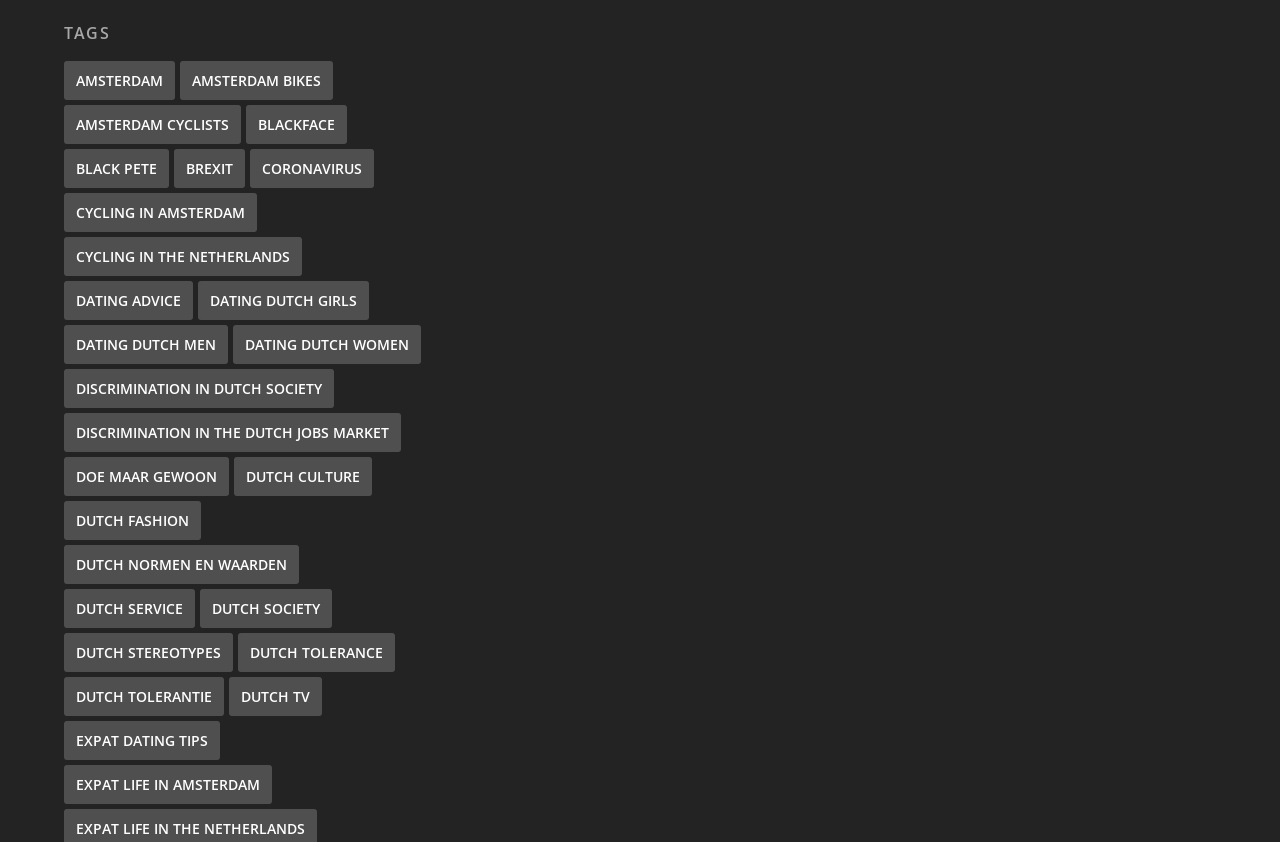Can you show the bounding box coordinates of the region to click on to complete the task described in the instruction: "Learn about 'coronavirus'"?

[0.195, 0.19, 0.292, 0.237]